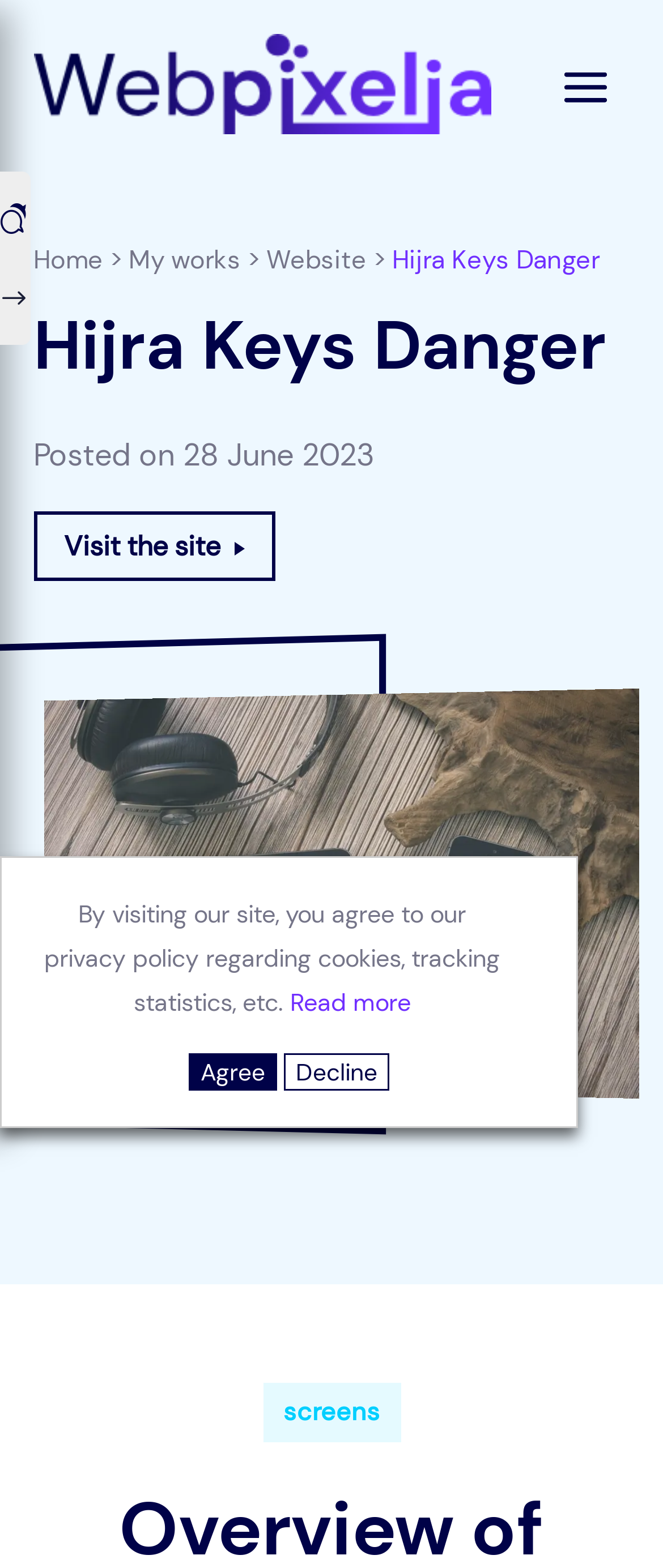Identify the coordinates of the bounding box for the element described below: "Small Business Articles". Return the coordinates as four float numbers between 0 and 1: [left, top, right, bottom].

None